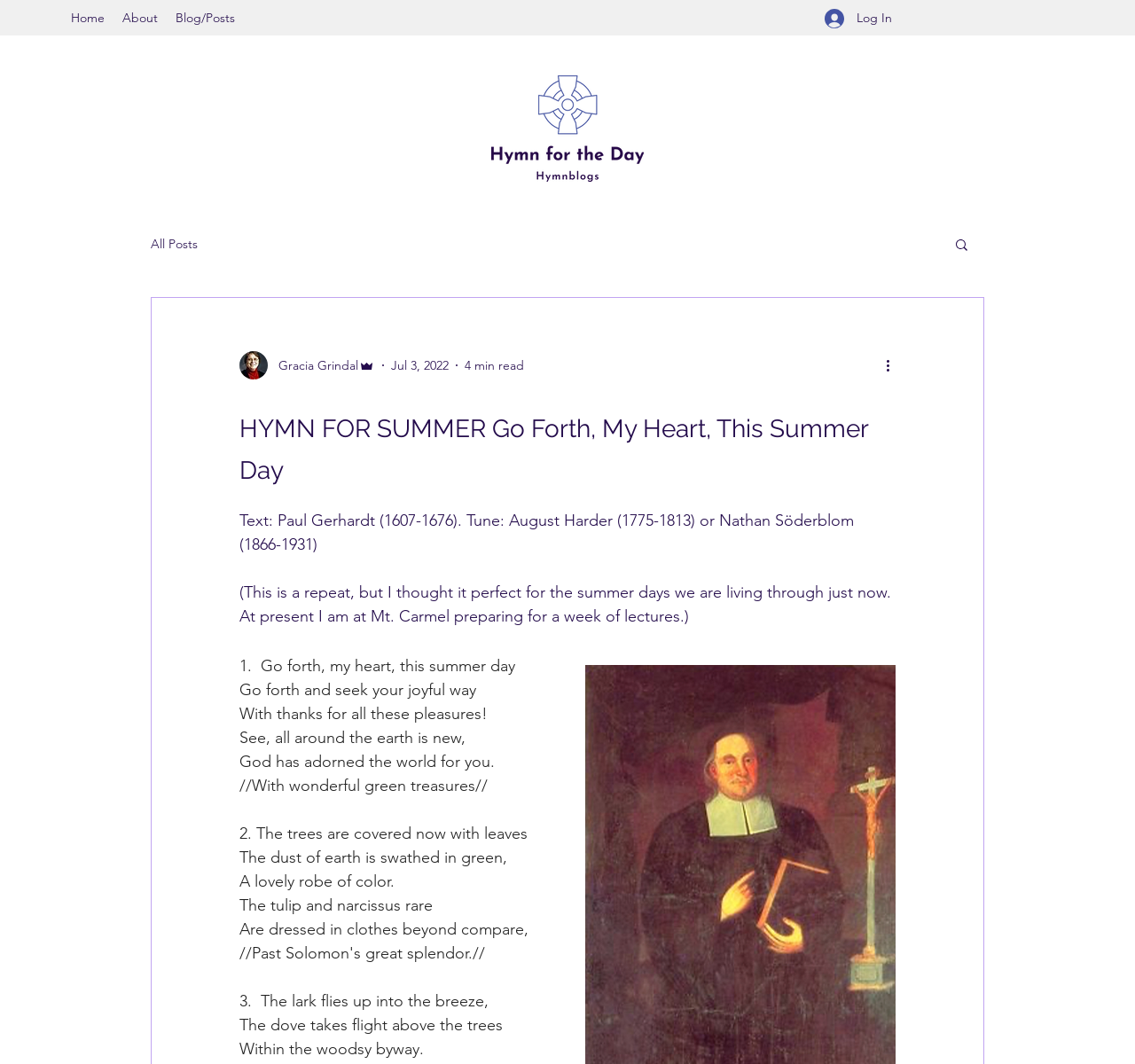Detail the various sections and features of the webpage.

This webpage appears to be a blog post about a hymn for summer. At the top, there is a navigation menu with links to "Home", "About", and "Blog/Posts". On the right side of the navigation menu, there is a "Log In" button accompanied by a small image. Below the navigation menu, there is a prominent link to "Norwegian Hymns" with an image next to it.

The main content of the webpage is a hymn titled "HYMN FOR SUMMER Go Forth, My Heart, This Summer Day". The hymn is attributed to Paul Gerhardt, with a tune by August Harder or Nathan Söderblom. The hymn is divided into three stanzas, each with several lines of text. The text describes the beauty of nature in the summer, with imagery of green trees, flowers, and birds.

To the left of the hymn, there is a section with the writer's picture, their name "Gracia Grindal", and their role as "Admin". Below this section, there is a date "Jul 3, 2022" and a note indicating that the post takes "4 min read". There is also a "More actions" button with an image next to it.

At the bottom of the webpage, there is a search button with an image, and a navigation menu with a link to "All Posts".